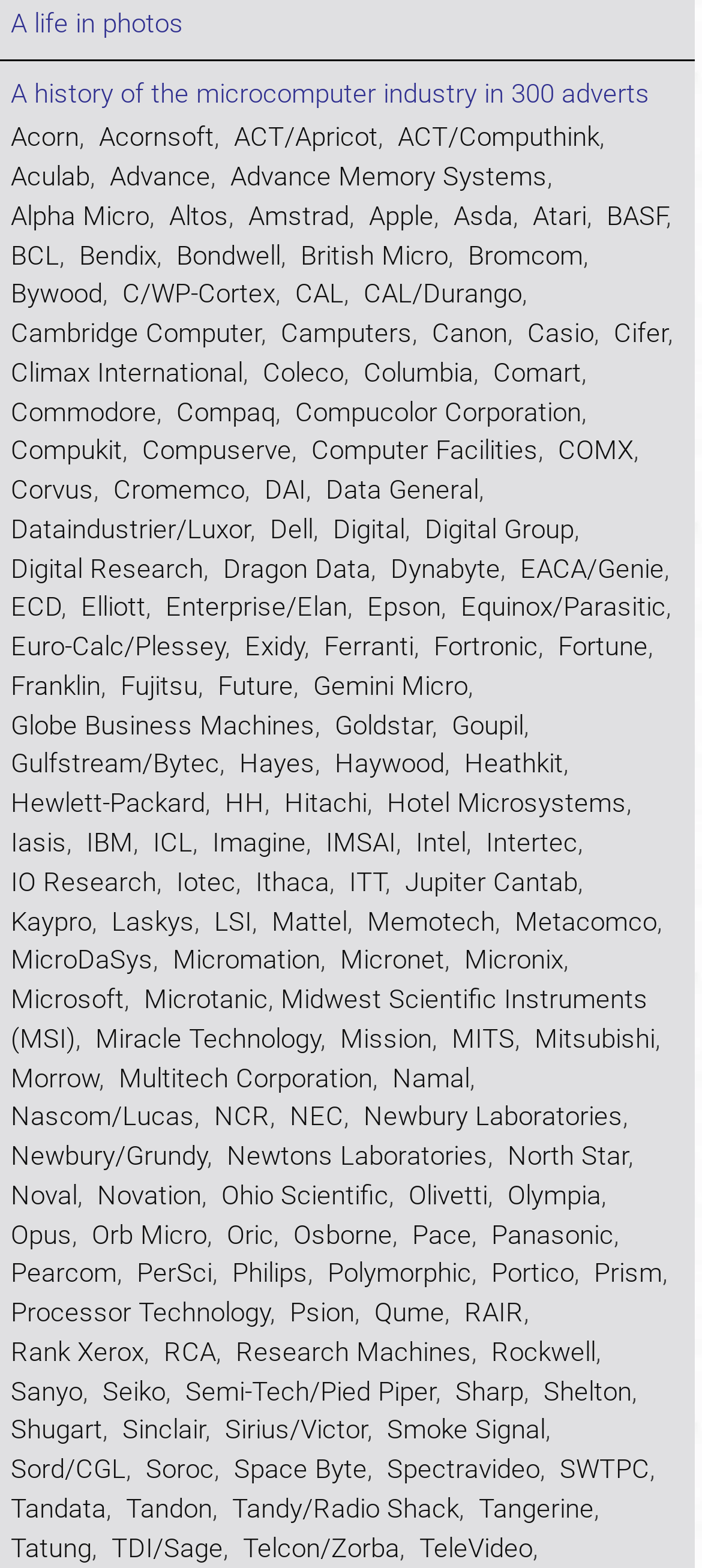Determine the bounding box coordinates for the UI element described. Format the coordinates as (top-left x, top-left y, bottom-right x, bottom-right y) and ensure all values are between 0 and 1. Element description: Globe Business Machines

[0.015, 0.453, 0.449, 0.473]